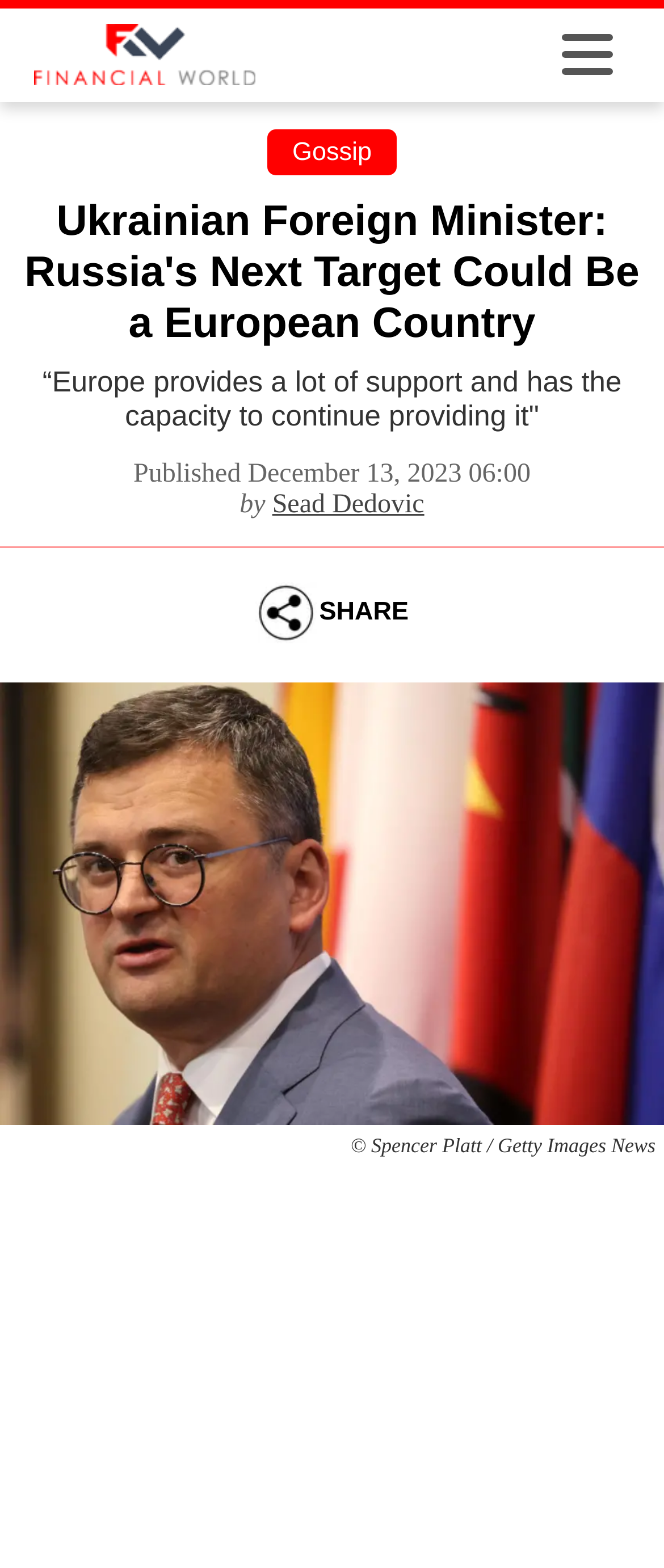What is the call-to-action button?
Answer the question with just one word or phrase using the image.

SHARE